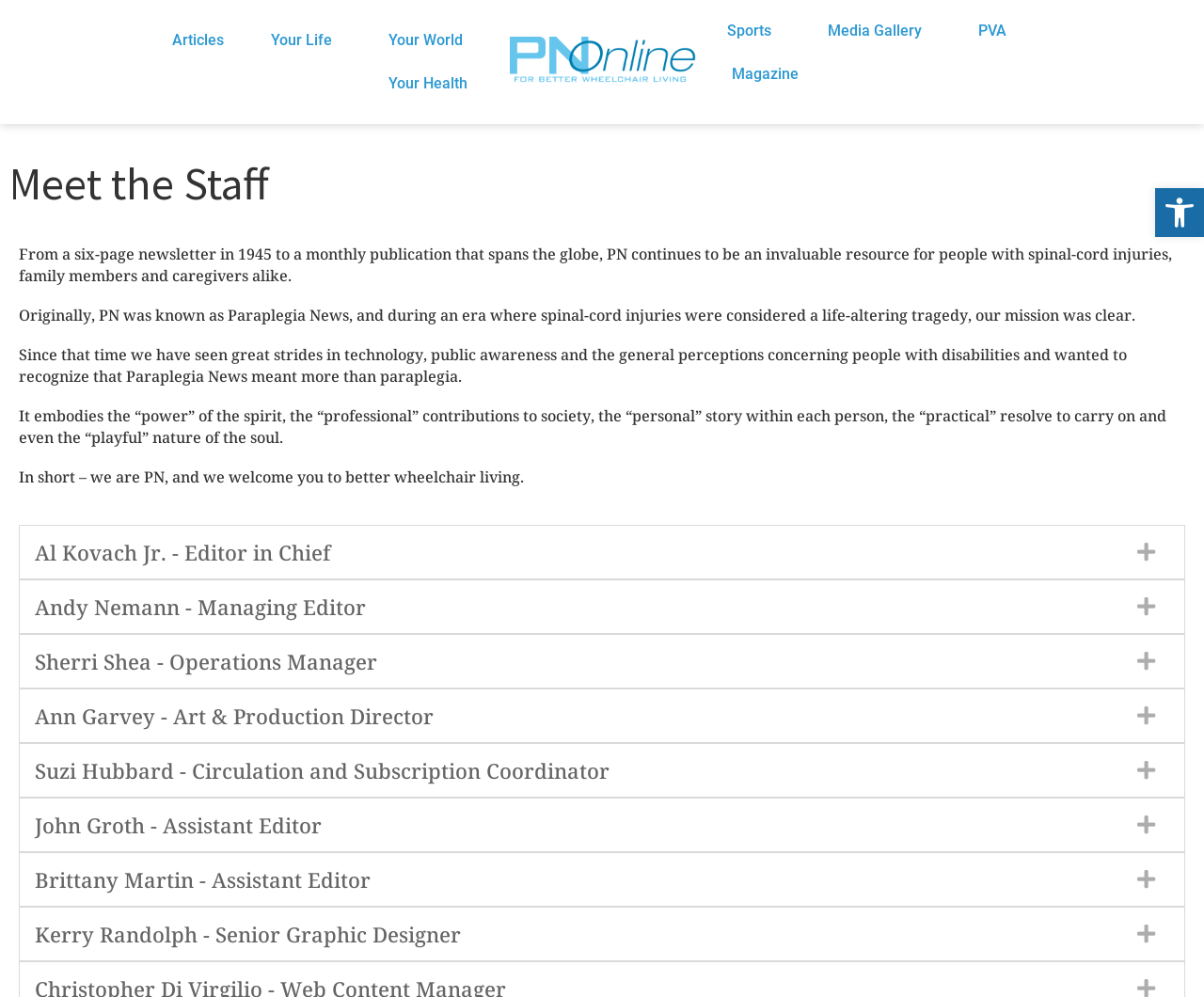What is the name of the publication that spans the globe?
Refer to the image and provide a thorough answer to the question.

Based on the webpage content, specifically the StaticText element with OCR text 'From a six-page newsletter in 1945 to a monthly publication that spans the globe, PN continues to be an invaluable resource for people with spinal-cord injuries, family members and caregivers alike.', we can infer that the publication that spans the globe is PN.